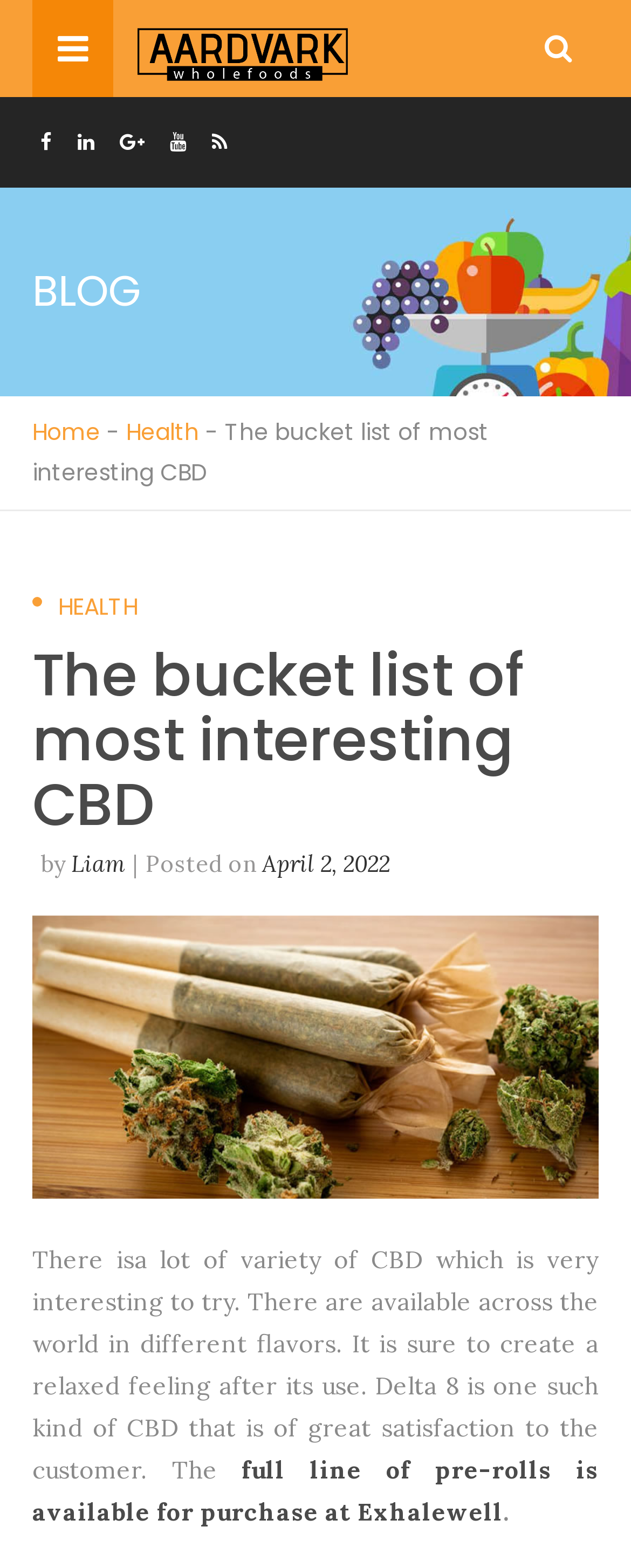Use the details in the image to answer the question thoroughly: 
Where can the full line of pre-rolls be purchased?

I found the answer by reading the blog post's content, where I saw a link labeled 'Exhalewell' next to the text 'full line of pre-rolls is available for purchase at'. This indicates that the full line of pre-rolls can be purchased at Exhalewell.